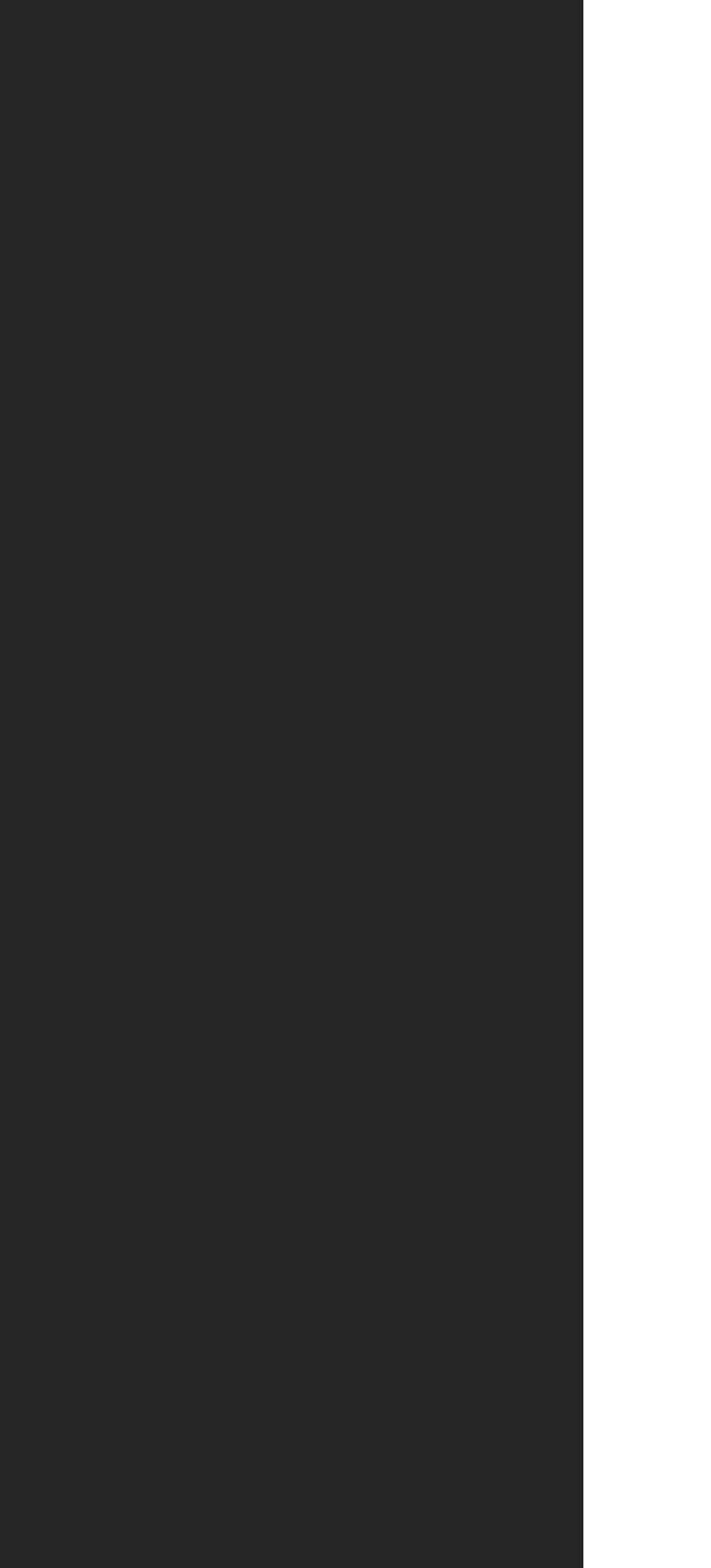Please locate the bounding box coordinates of the element that should be clicked to achieve the given instruction: "go to home page".

[0.363, 0.052, 0.478, 0.076]